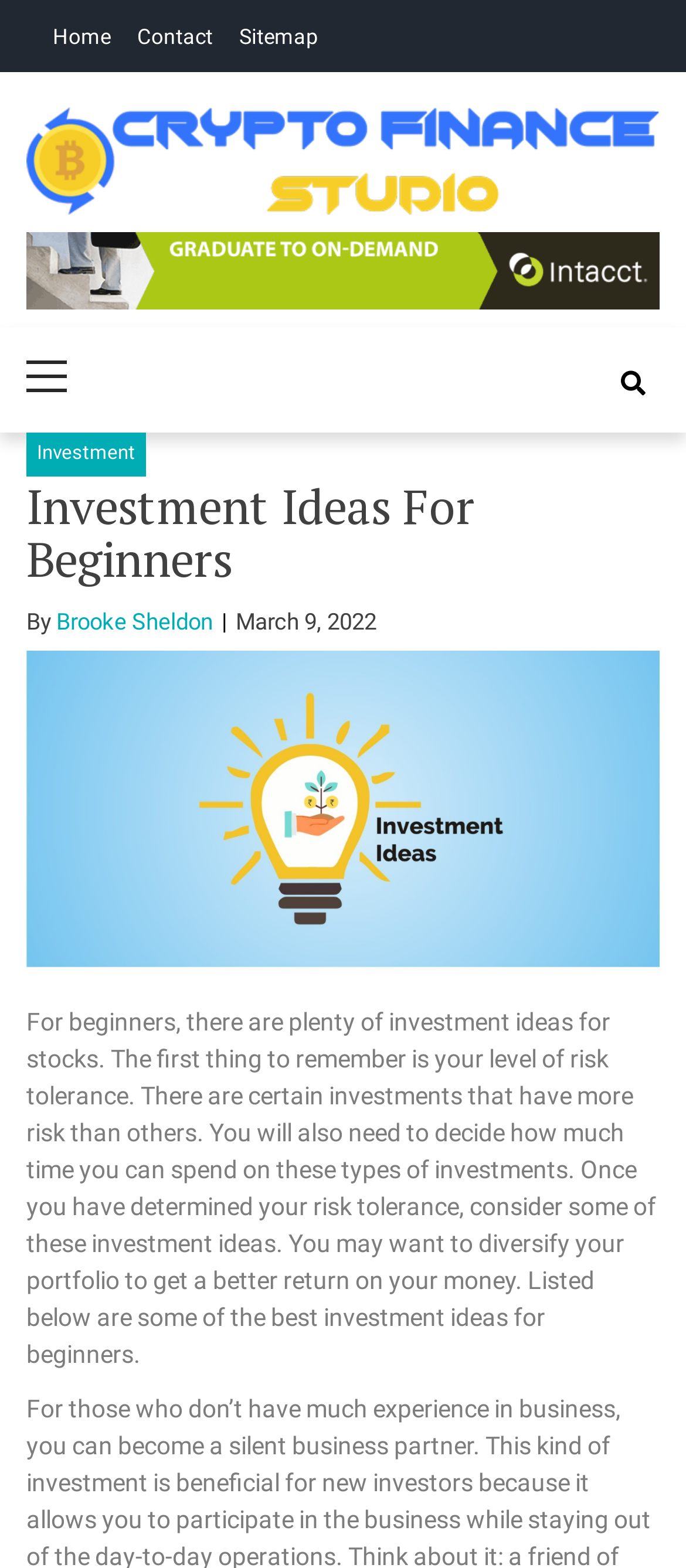Find and specify the bounding box coordinates that correspond to the clickable region for the instruction: "learn about investment".

[0.038, 0.276, 0.213, 0.304]